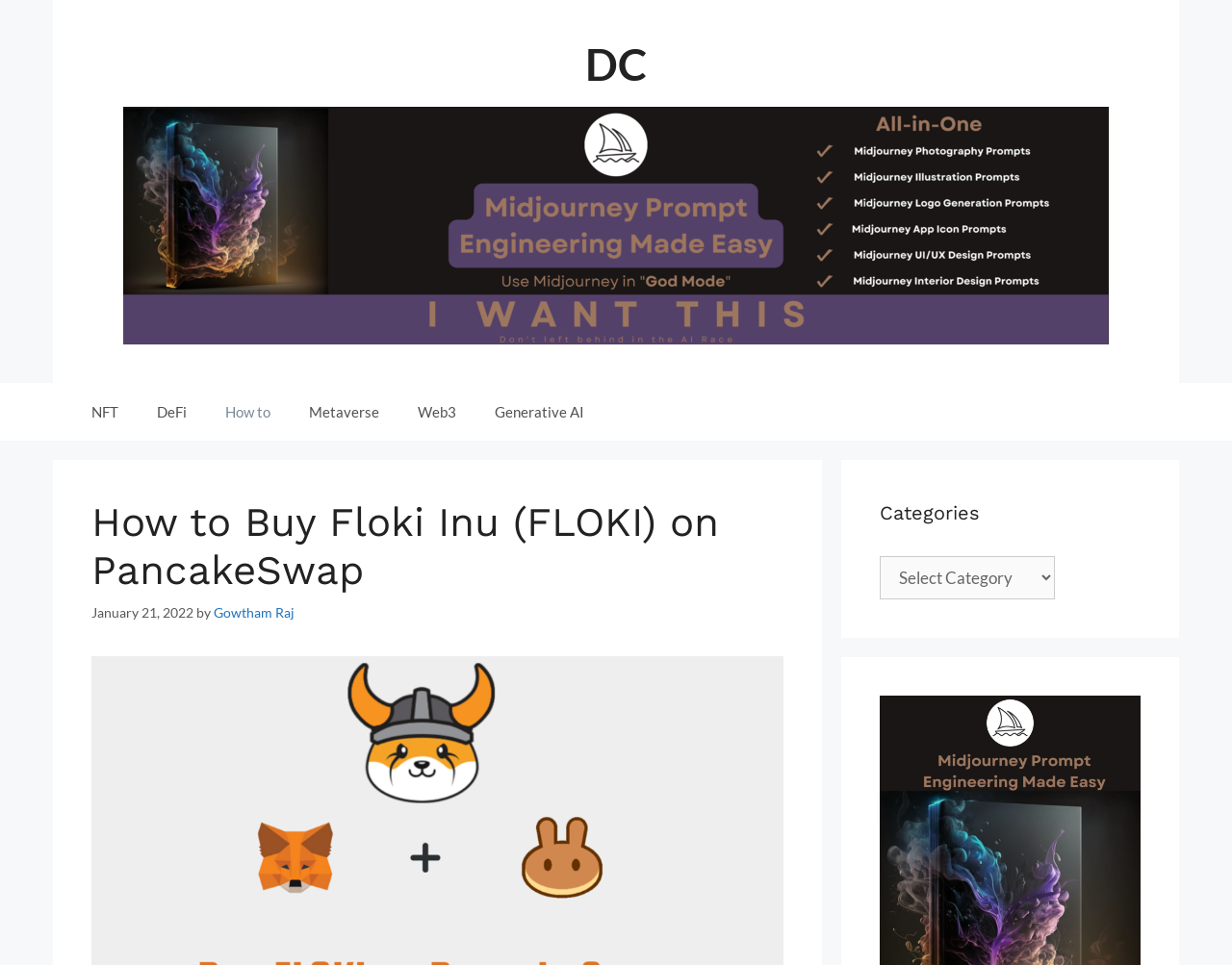What is the date of the article?
Please ensure your answer is as detailed and informative as possible.

The webpage contains a time element with the text 'January 21, 2022', which indicates the date of the article.